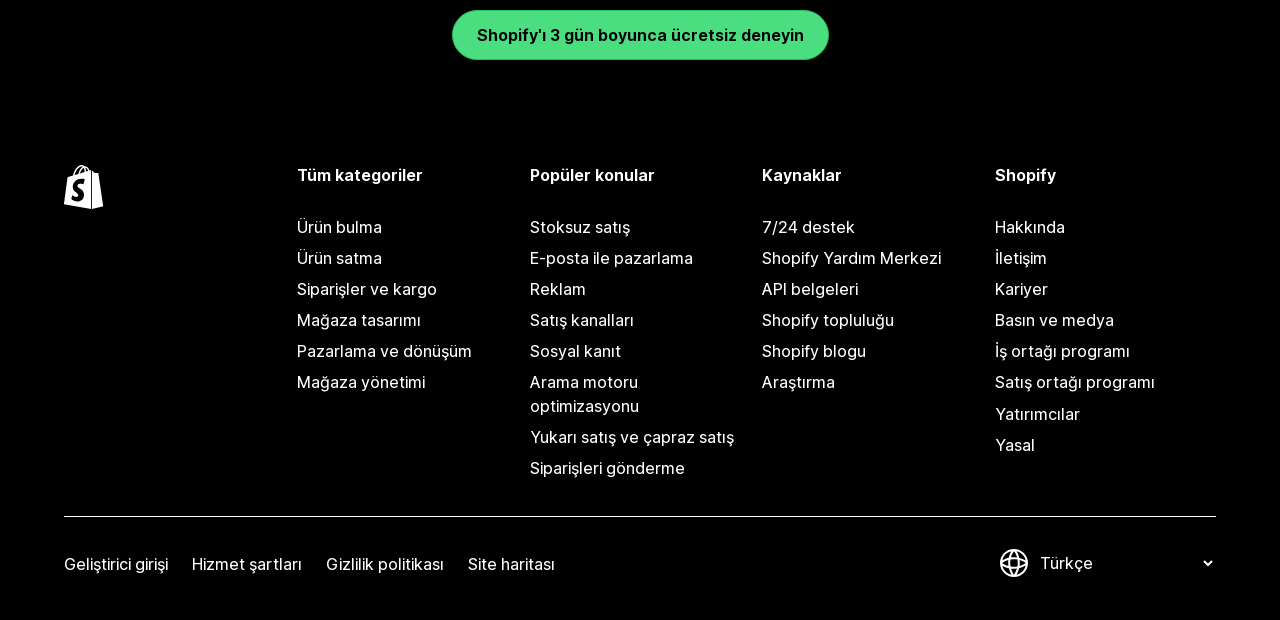Please identify the bounding box coordinates of the region to click in order to complete the given instruction: "Get help 24/7". The coordinates should be four float numbers between 0 and 1, i.e., [left, top, right, bottom].

[0.596, 0.341, 0.768, 0.391]